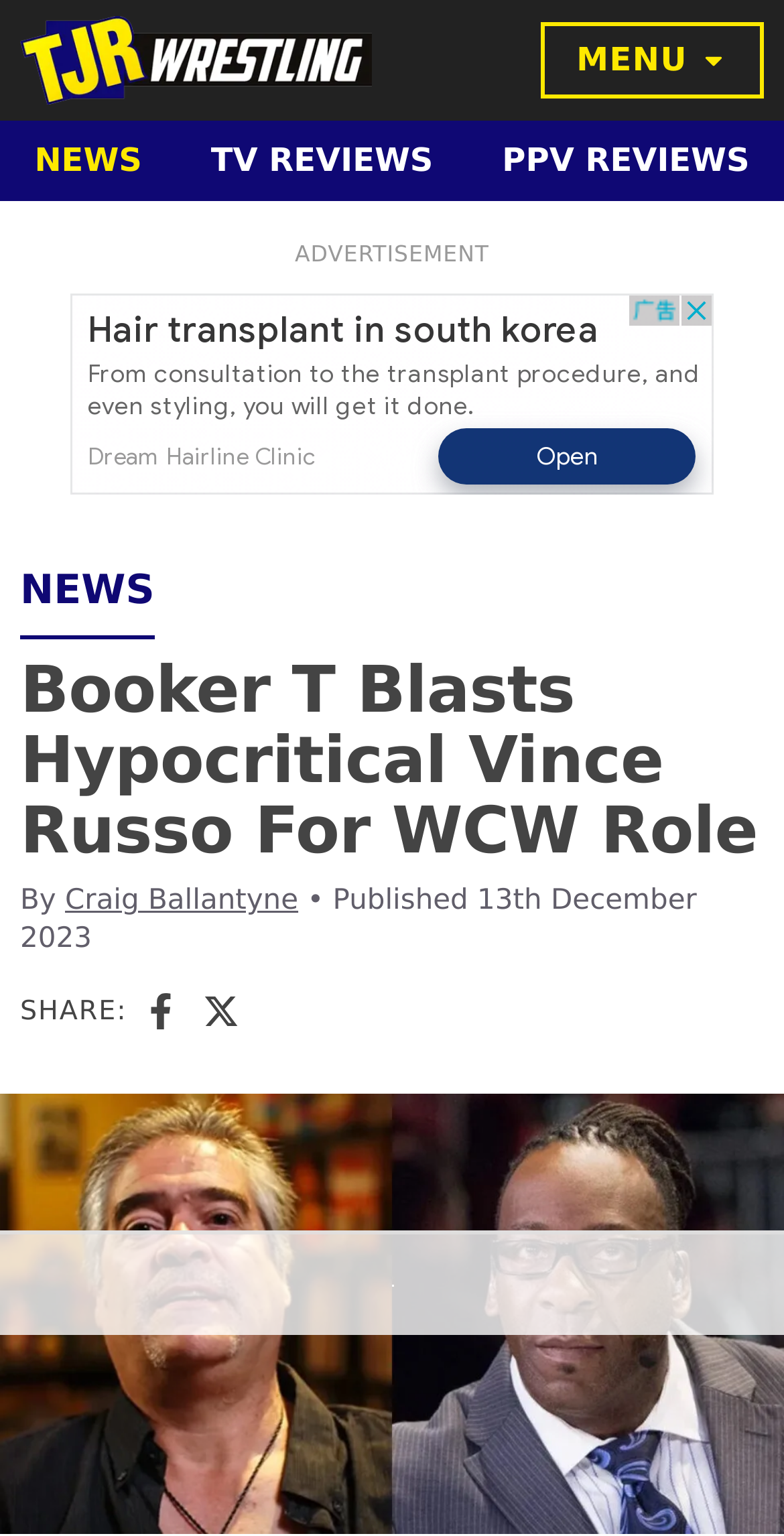Show me the bounding box coordinates of the clickable region to achieve the task as per the instruction: "Toggle the menu".

[0.689, 0.014, 0.974, 0.065]